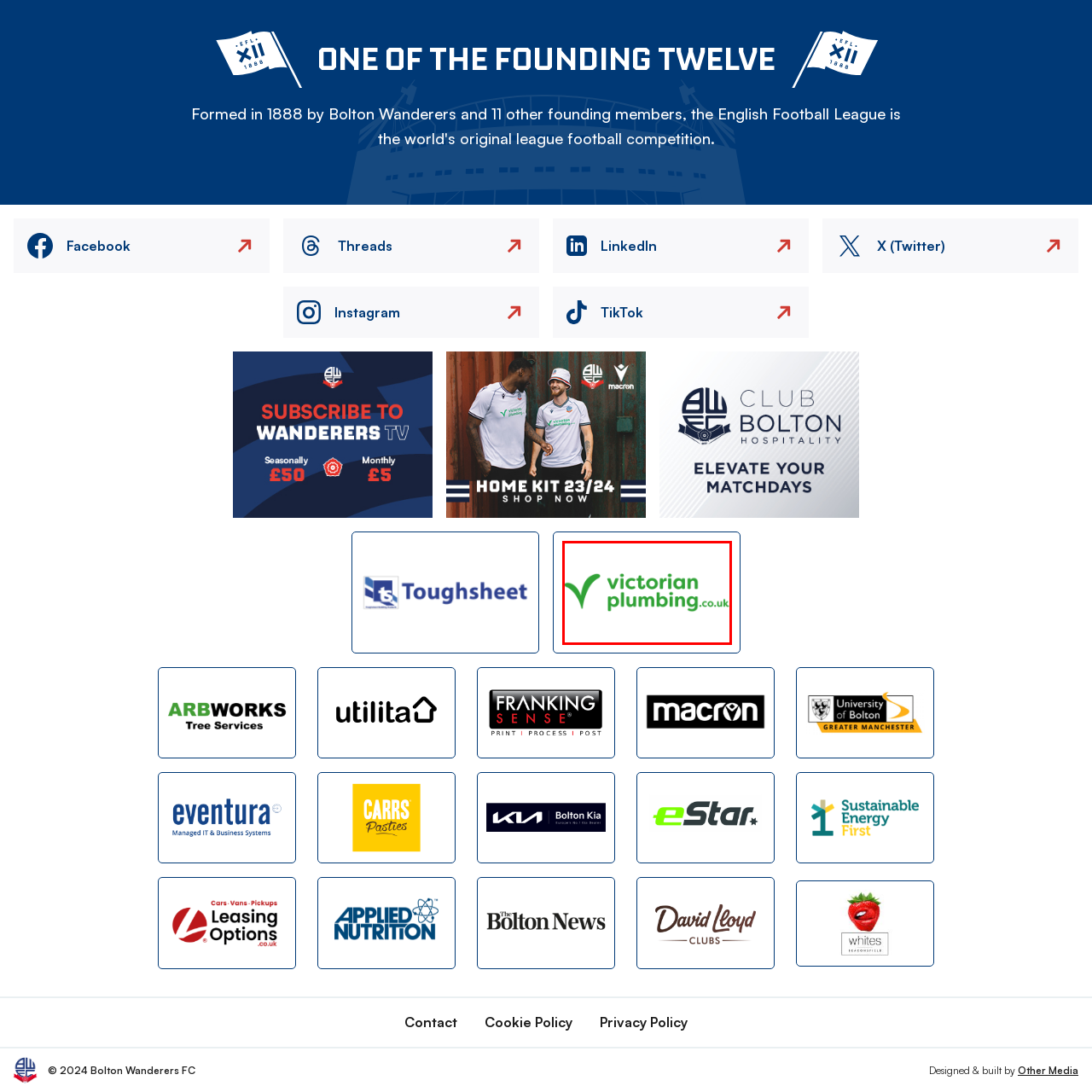Deliver a detailed account of the image that lies within the red box.

The image features the logo of Victorian Plumbing, a company that specializes in bathroom supplies and fixtures. The design incorporates a prominent green checkmark, symbolizing quality and trust, alongside the company's name displayed in a playful yet professional font. This logo is part of their branding, illustrating a commitment to customer satisfaction and modern plumbing solutions. The text ".co.uk" indicates their online presence, inviting customers to explore their offerings on their website.